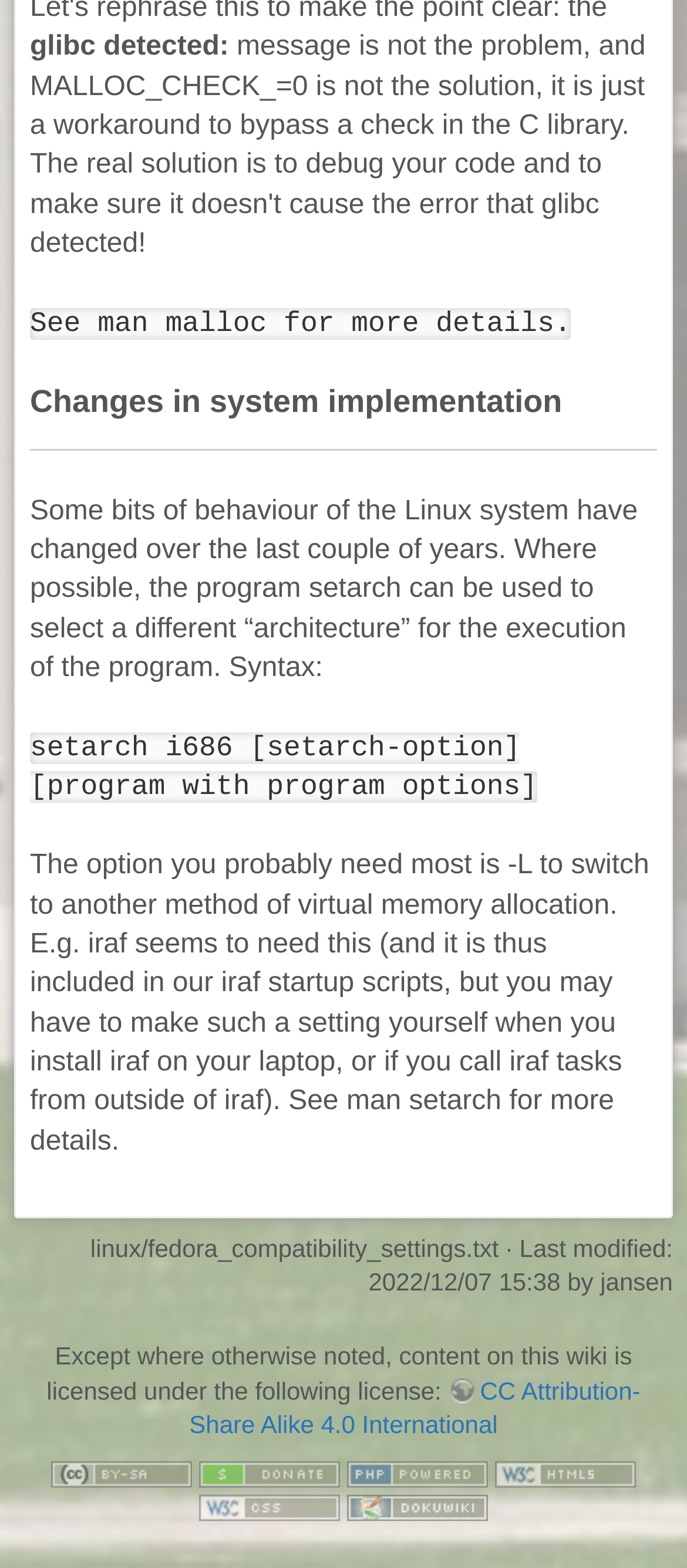What is the format of the webpage content?
Please respond to the question with a detailed and well-explained answer.

The webpage has a footer section that displays a validation icon for HTML5, indicating that the webpage content is formatted using HTML5.